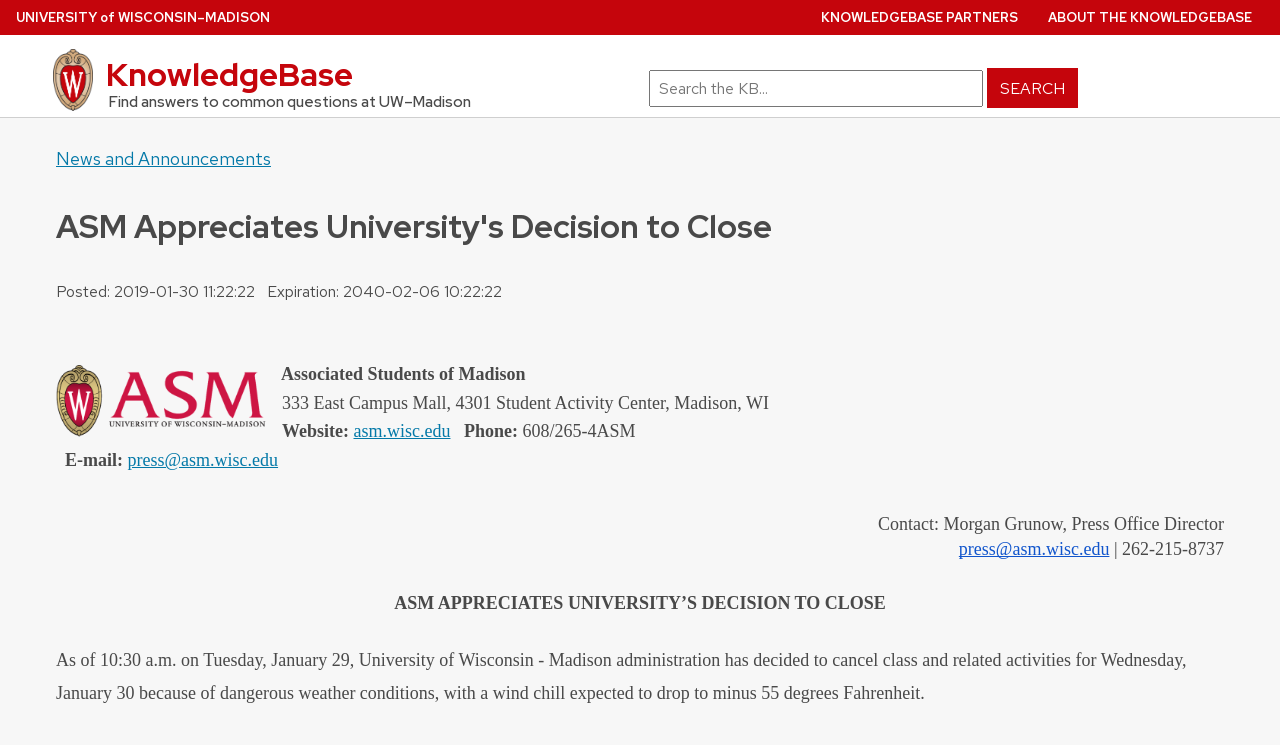Please identify the bounding box coordinates of the clickable region that I should interact with to perform the following instruction: "Contact the Press Office Director". The coordinates should be expressed as four float numbers between 0 and 1, i.e., [left, top, right, bottom].

[0.749, 0.723, 0.867, 0.75]